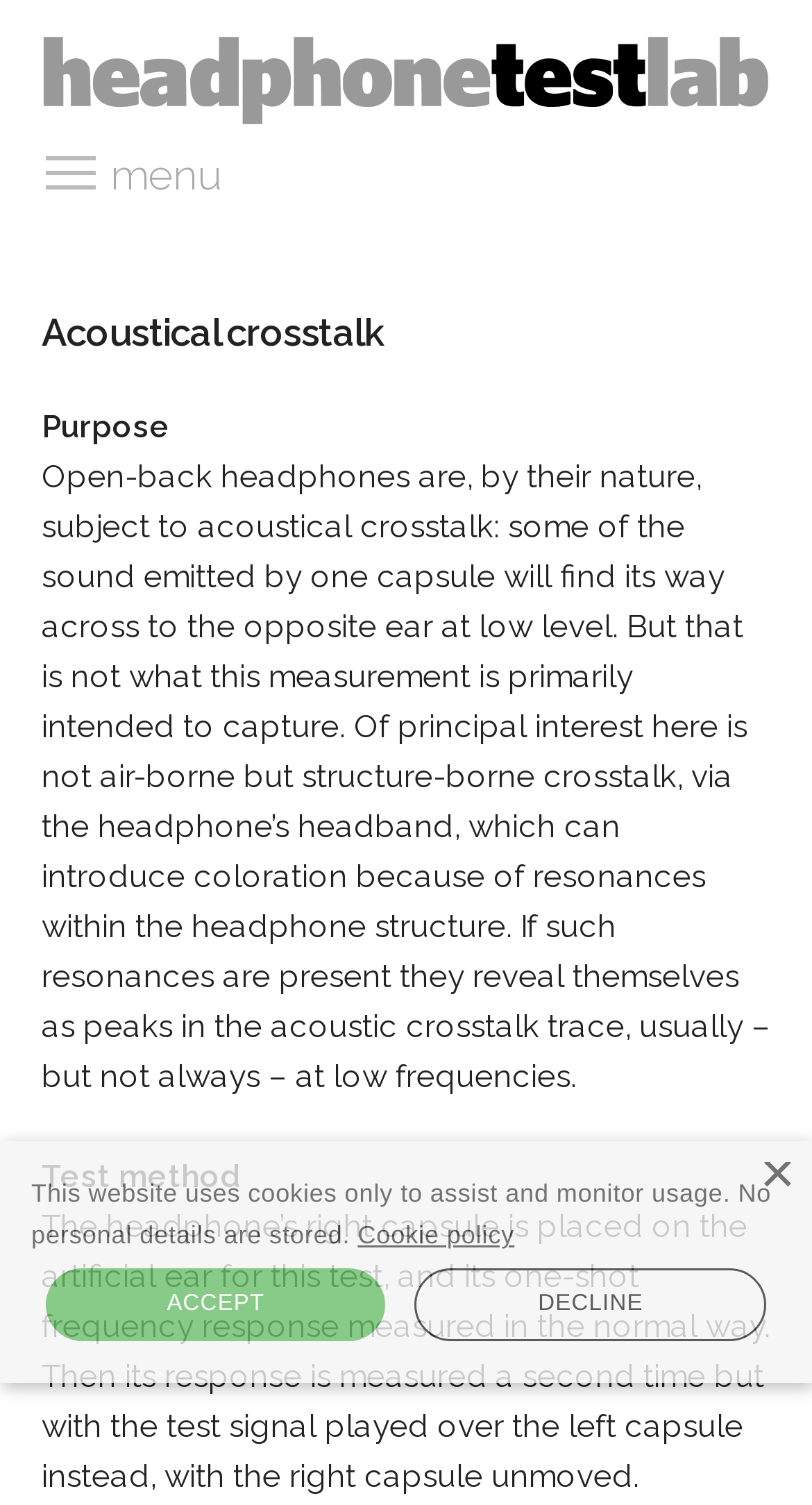What is the content of the alert message?
Refer to the image and offer an in-depth and detailed answer to the question.

The alert message contains information about the website's cookie policy, stating that the website uses cookies only to assist and monitor usage, and no personal details are stored.